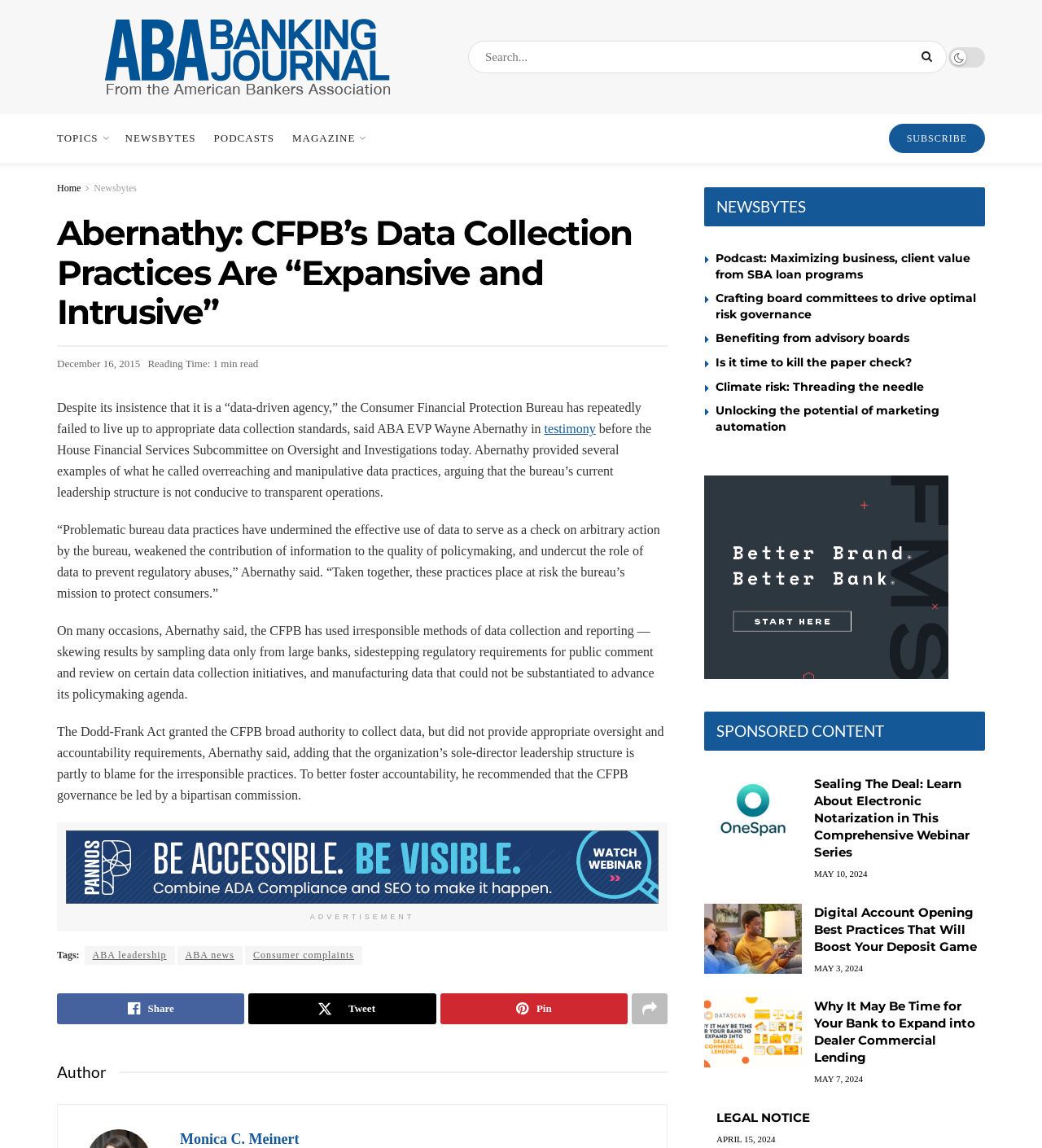What is the topic of the main article?
Based on the image, please offer an in-depth response to the question.

I found the answer by reading the main heading of the article, which says 'Abernathy: CFPB’s Data Collection Practices Are “Expansive and Intrusive”', indicating that the topic of the main article is about the CFPB's data collection practices.